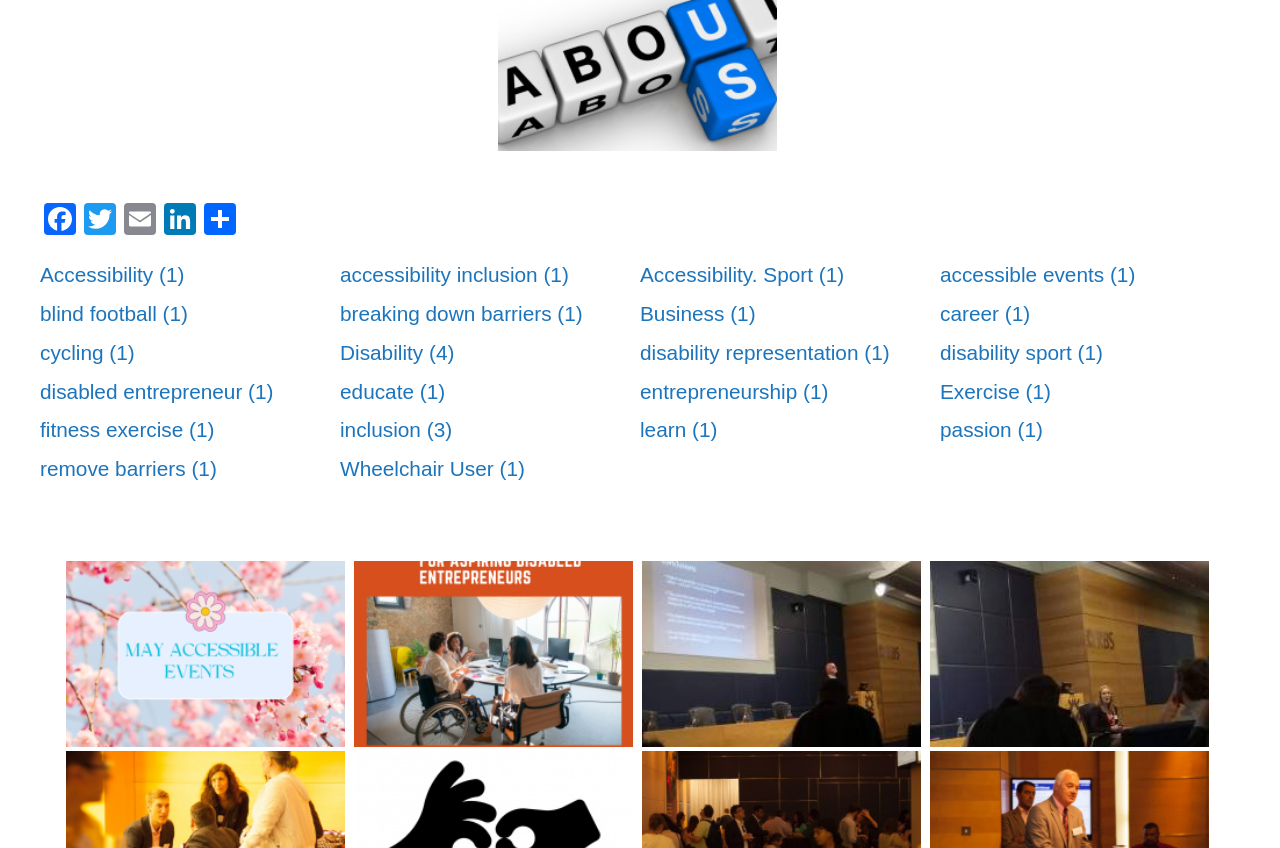Based on the element description, predict the bounding box coordinates (top-left x, top-left y, bottom-right x, bottom-right y) for the UI element in the screenshot: breaking down barriers (1)

[0.266, 0.348, 0.5, 0.394]